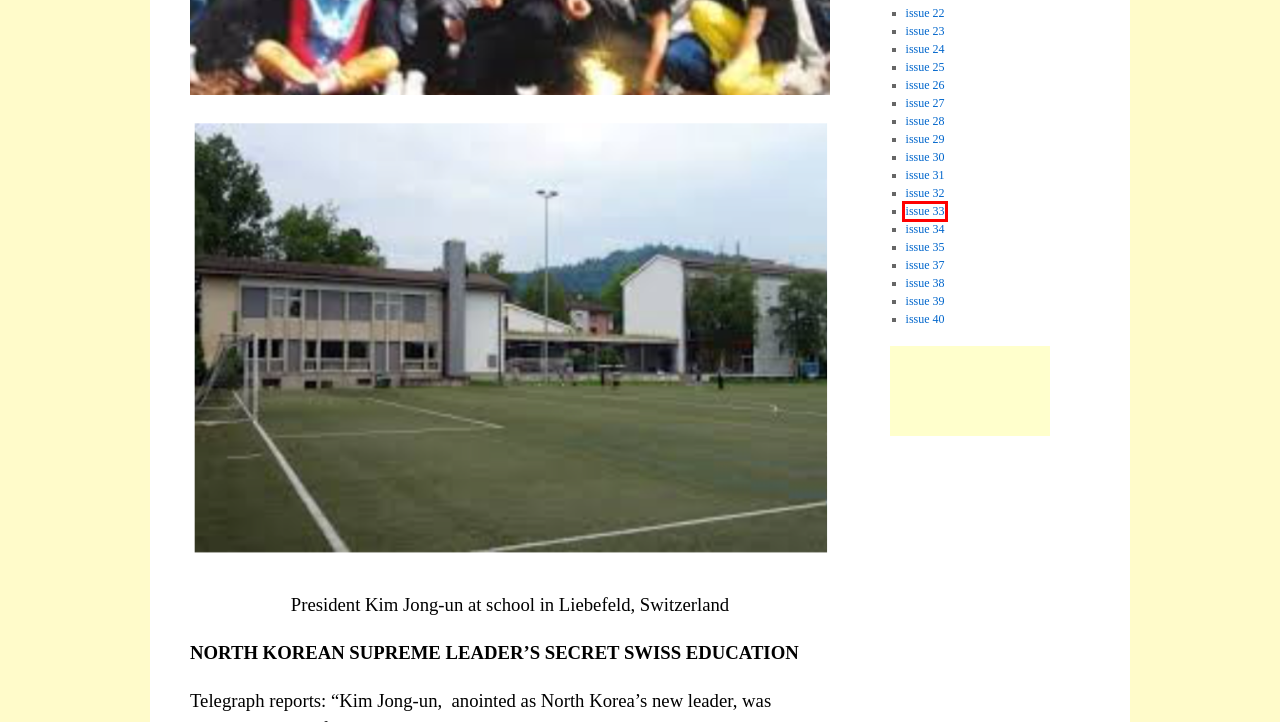Check out the screenshot of a webpage with a red rectangle bounding box. Select the best fitting webpage description that aligns with the new webpage after clicking the element inside the bounding box. Here are the candidates:
A. issue 28 |
B. issue 39 |
C. issue 33 |
D. issue 32 |
E. issue 23 |
F. issue 40 |
G. issue 38 |
H. issue 26 |

C